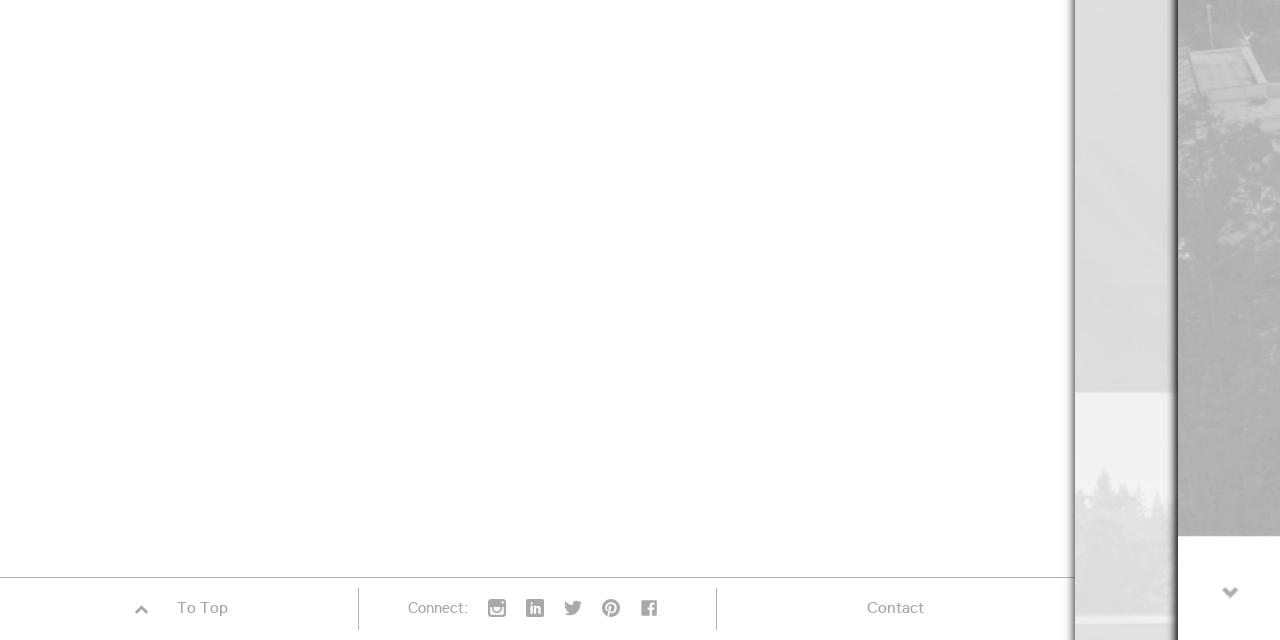From the webpage screenshot, identify the region described by pinterest-square Link to %s. Provide the bounding box coordinates as (top-left x, top-left y, bottom-right x, bottom-right y), with each value being a floating point number between 0 and 1.

[0.462, 0.942, 0.492, 0.97]